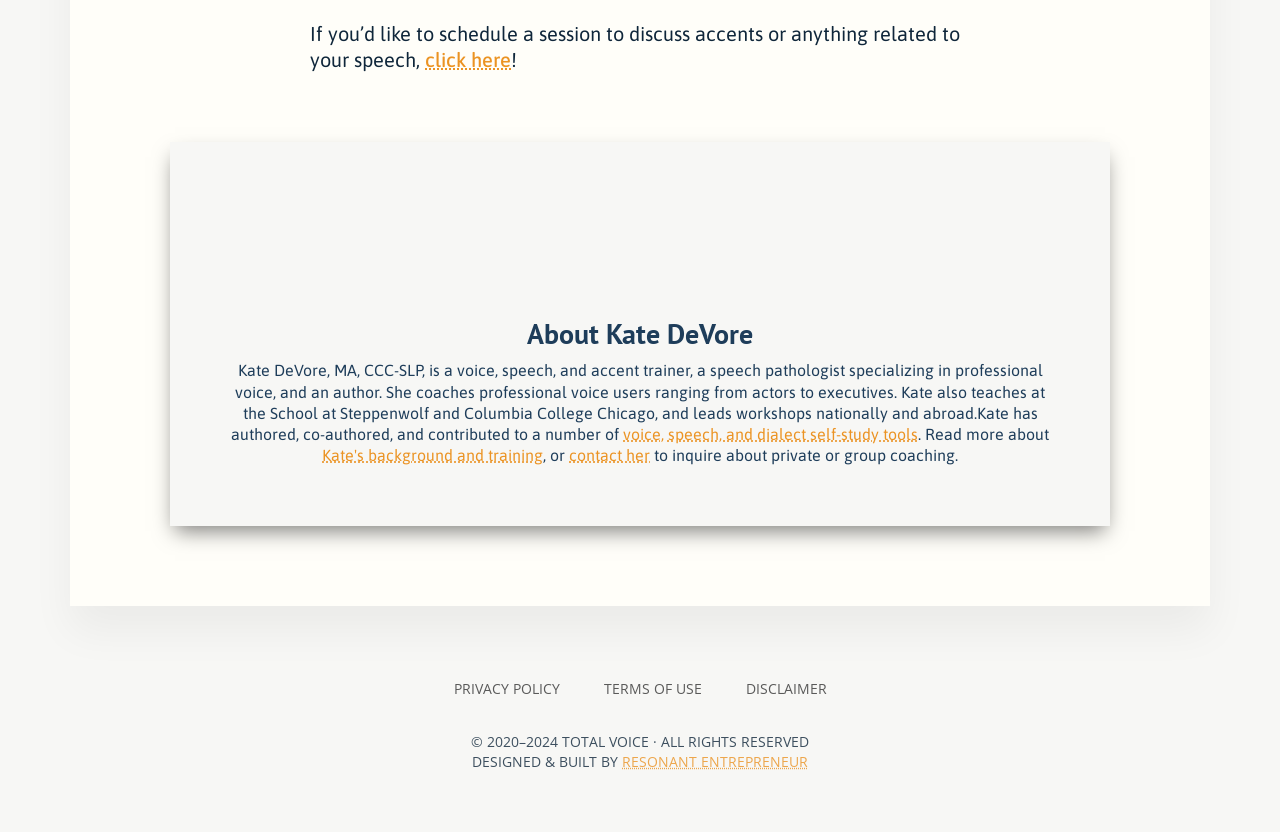Identify the bounding box coordinates of the region that needs to be clicked to carry out this instruction: "read about Kate's background and training". Provide these coordinates as four float numbers ranging from 0 to 1, i.e., [left, top, right, bottom].

[0.252, 0.536, 0.424, 0.558]